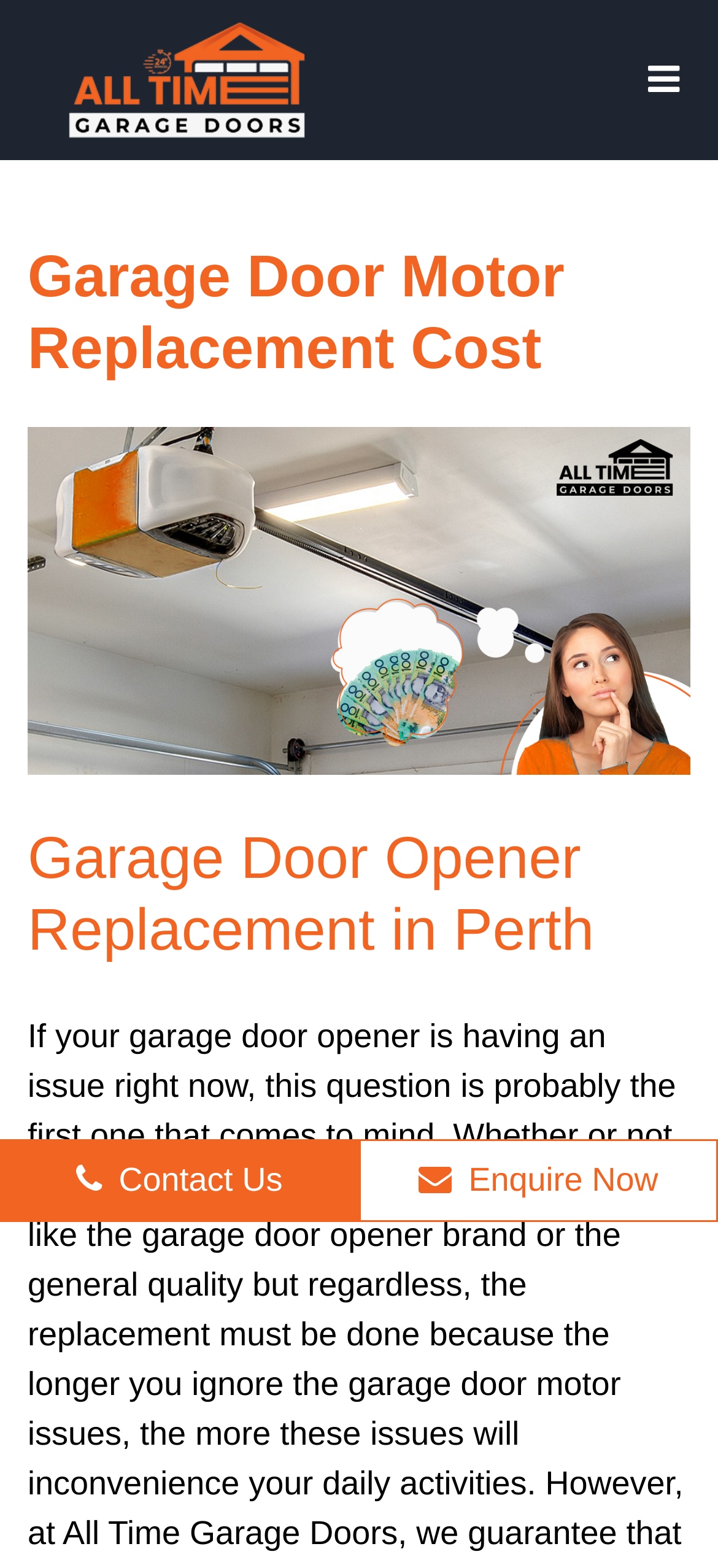Use a single word or phrase to respond to the question:
What is the main service offered?

Garage door opener replacement